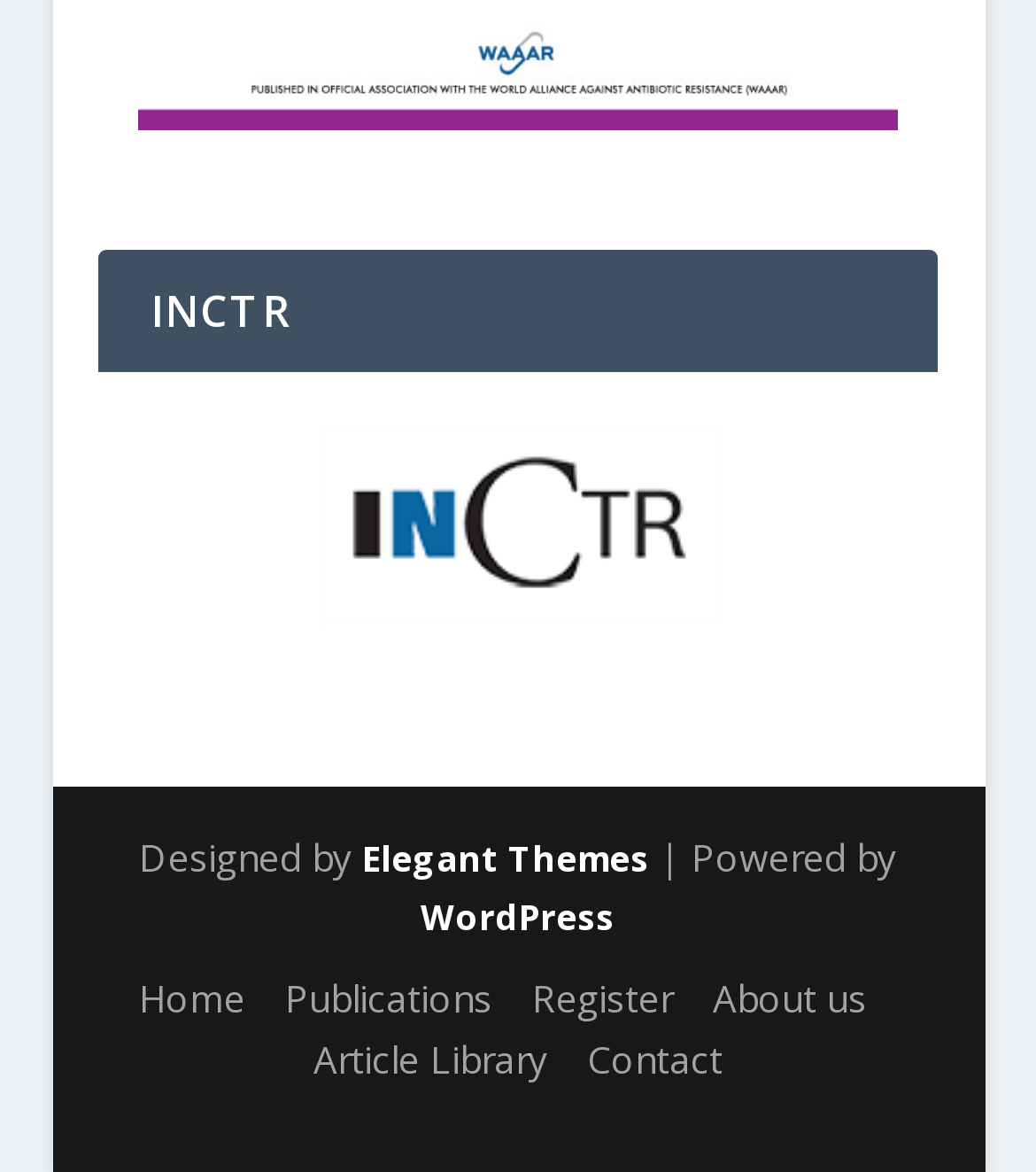Provide a brief response in the form of a single word or phrase:
What is the purpose of the 'Register' link?

To register for an account